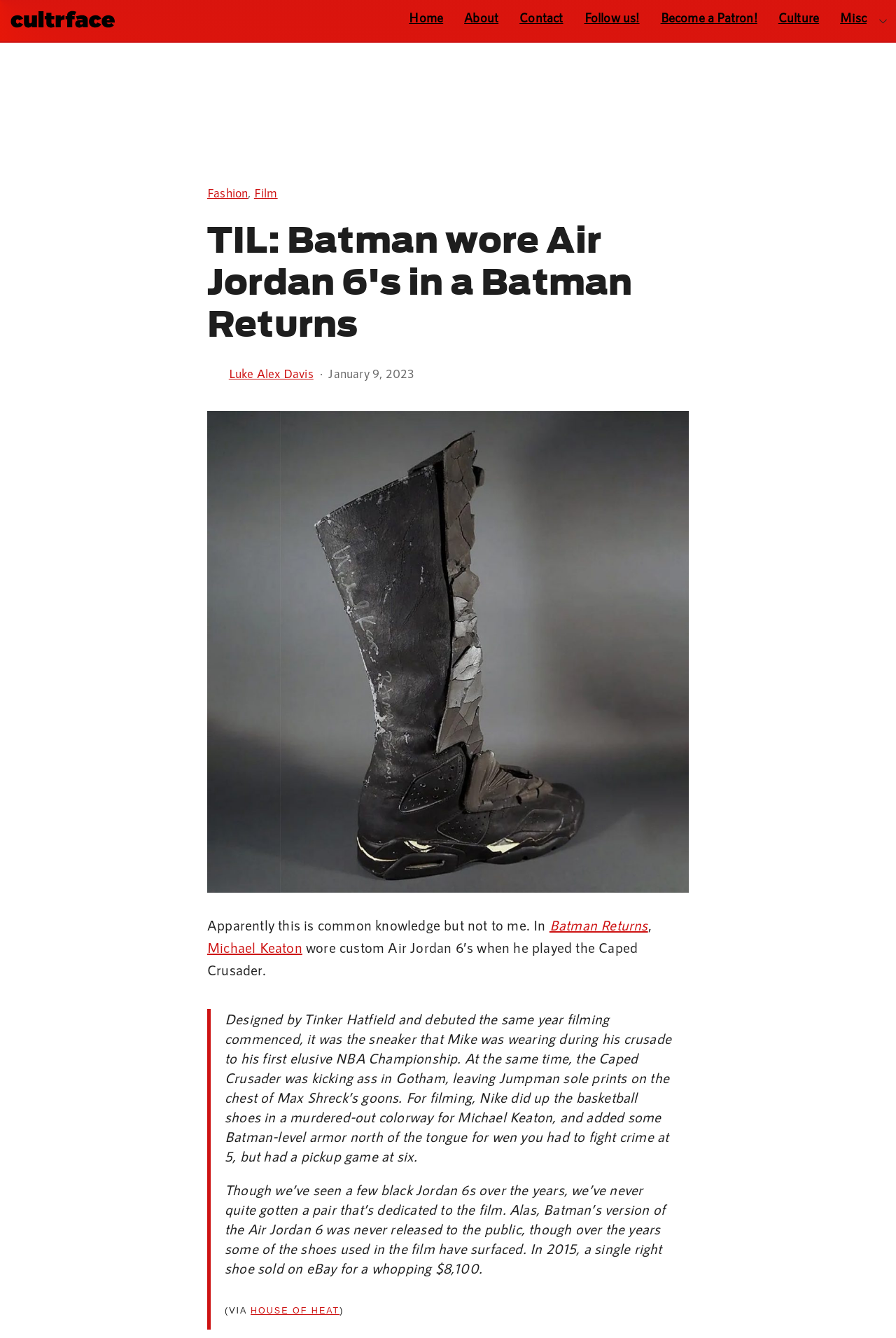What type of shoe is mentioned in the article?
Please ensure your answer to the question is detailed and covers all necessary aspects.

I determined the type of shoe mentioned in the article by reading the text 'Apparently this is common knowledge but not to me. In Batman Returns, Michael Keaton wore custom Air Jordan 6’s when he played the Caped Crusader.' which explicitly mentions the Air Jordan 6 shoe.